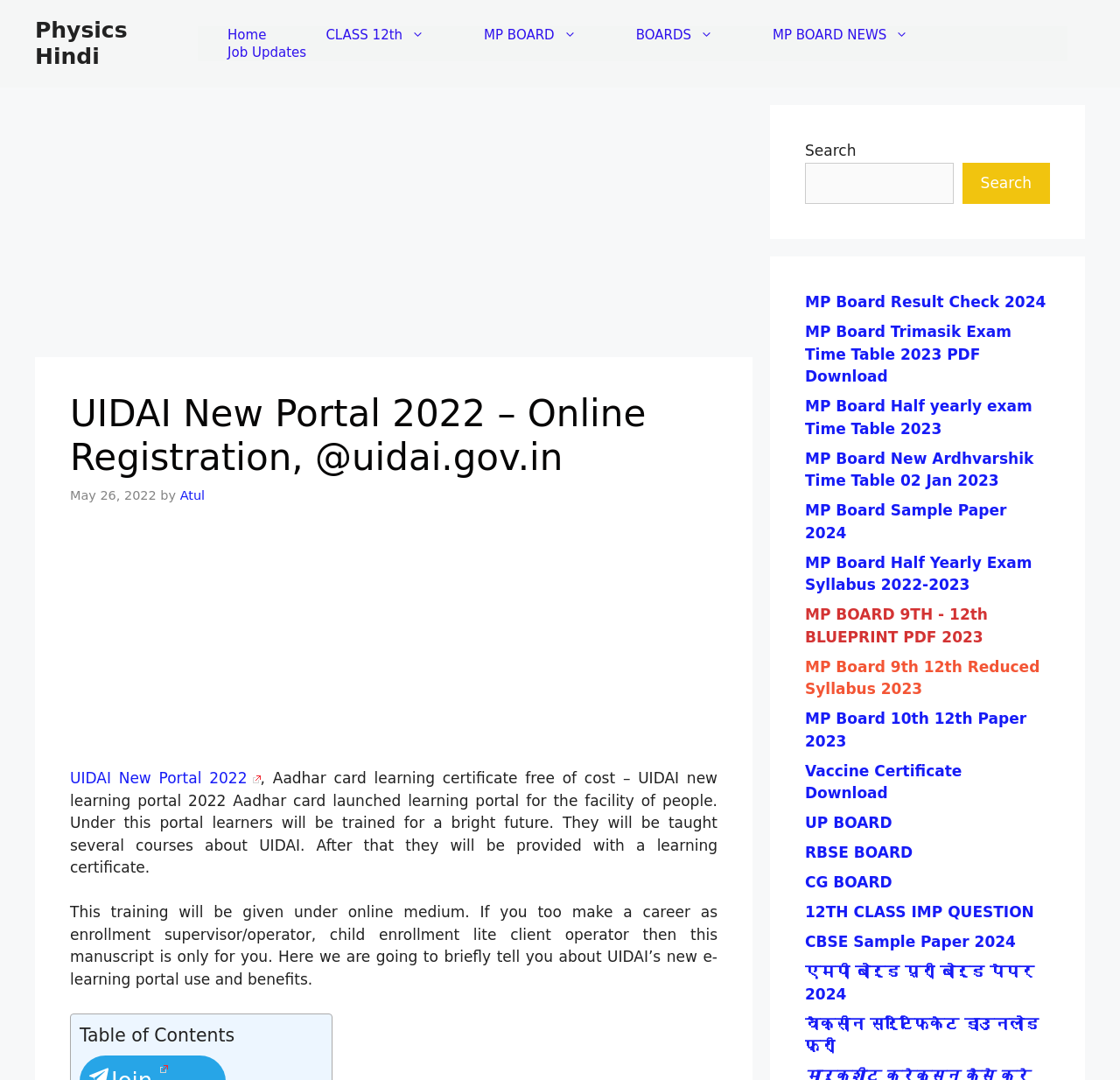Please find the bounding box coordinates for the clickable element needed to perform this instruction: "Search for something".

None